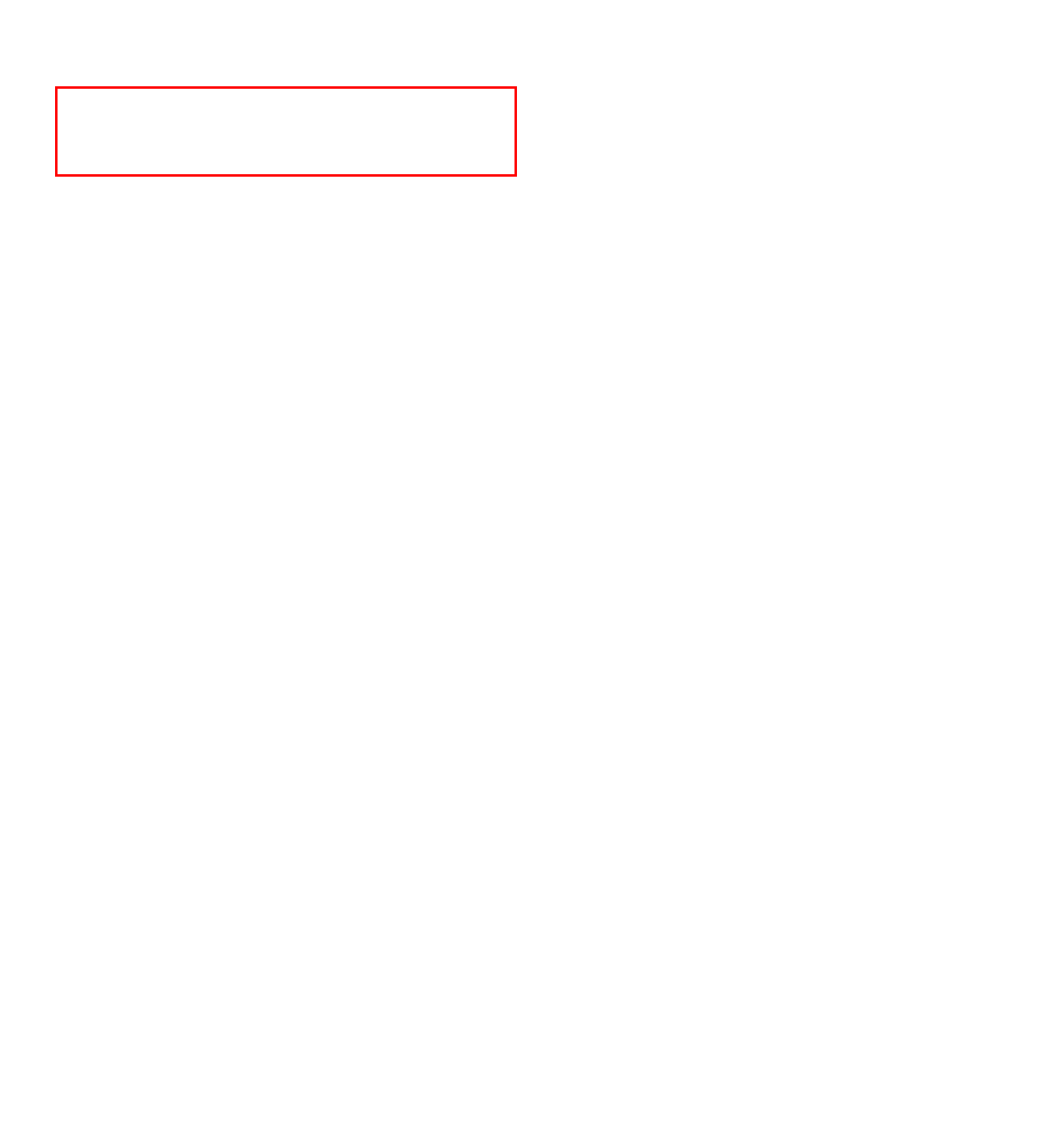Examine the webpage screenshot and use OCR to recognize and output the text within the red bounding box.

When you discover that your blood sugar is lower than it should be, you need carbohydrates that your body can digest more easily. Soda, juice, honey, candy, crackers, or even a small spoonful of sugar can help you balance your blood sugar.